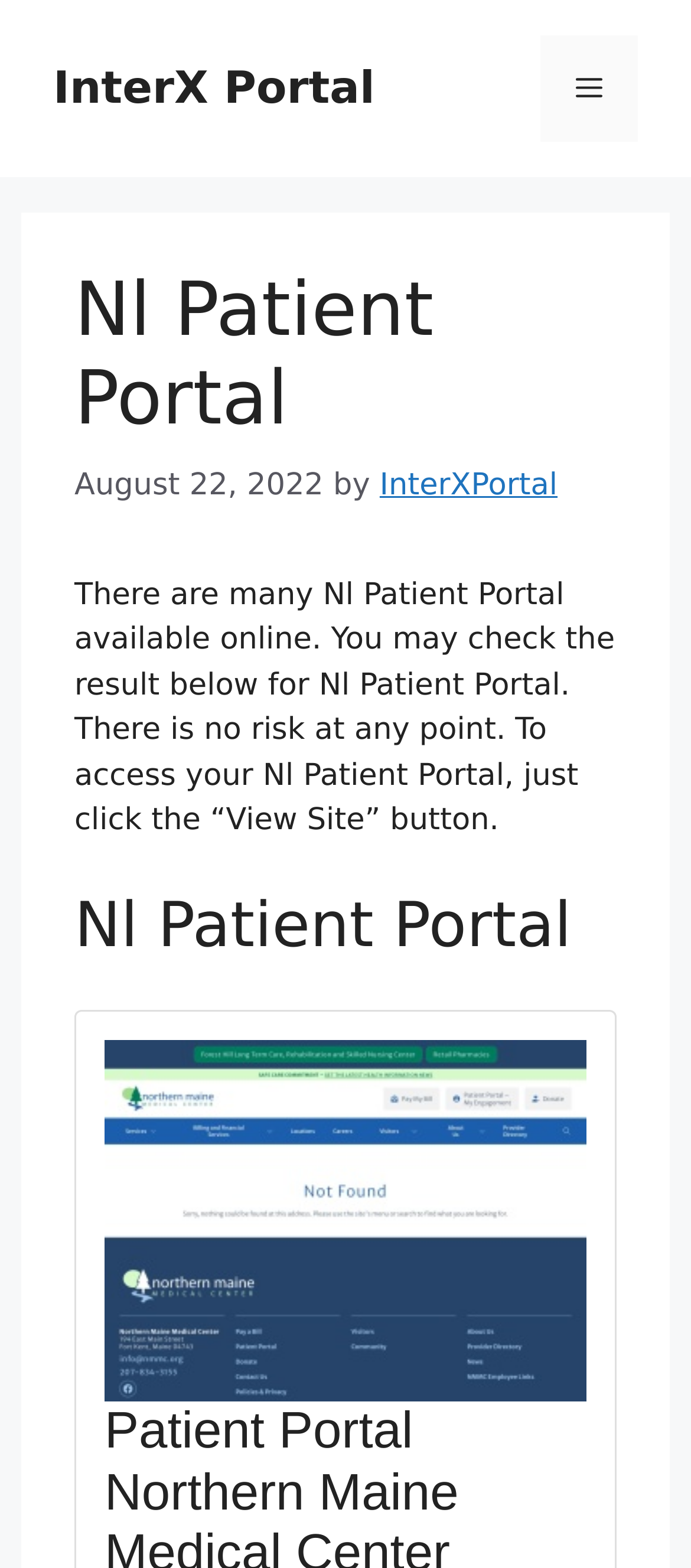Give a one-word or short phrase answer to this question: 
How many links are present in the header section?

2